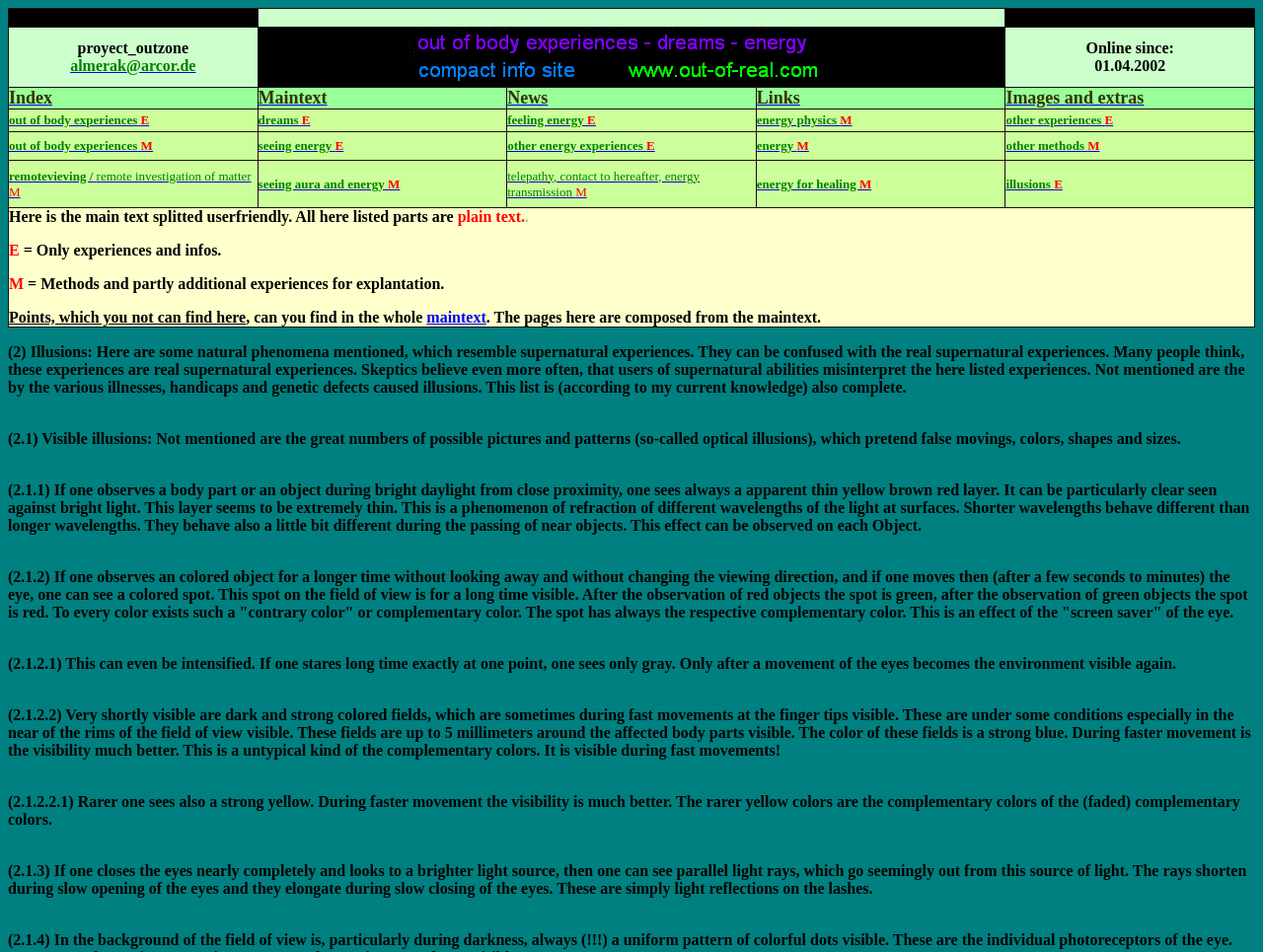Please provide a comprehensive response to the question based on the details in the image: What is the effect of staring at a colored object for a long time?

According to the static text on the webpage, if one observes a colored object for a longer time without looking away and without changing the viewing direction, and if one moves then the eye, one can see a colored spot. This spot on the field of view is for a long time visible. After the observation of red objects the spot is green, after the observation of green objects the spot is red. To every color exists such a 'contrary color' or complementary color.